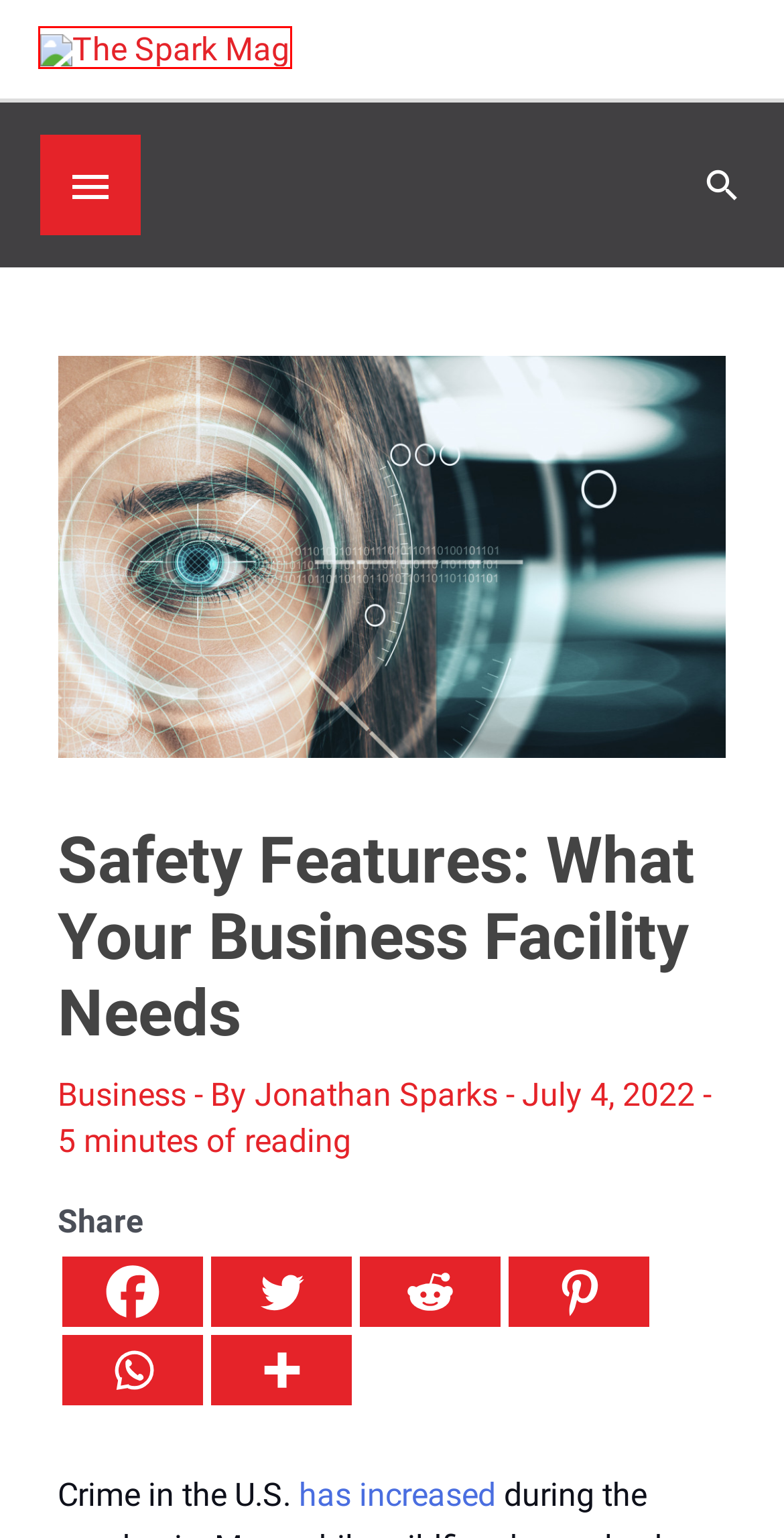You are given a screenshot of a webpage within which there is a red rectangle bounding box. Please choose the best webpage description that matches the new webpage after clicking the selected element in the bounding box. Here are the options:
A. Top Benefits of Responsive Design for Businesses - The Spark Mag
B. Stress Management Tips for Exhausted Entrepreneurs - The Spark Mag
C. Top Five Cars That Sell Themselves - The Spark Mag
D. Business Tech Archives - The Spark Mag
E. Master Brand Storytelling With These 5 Inspiring Examples from Global Giants - The Spark Mag
F. Digital Culture Archives - The Spark Mag
G. Business Archives - The Spark Mag
H. Sparking Business Brilliance: The Spark Mag

H